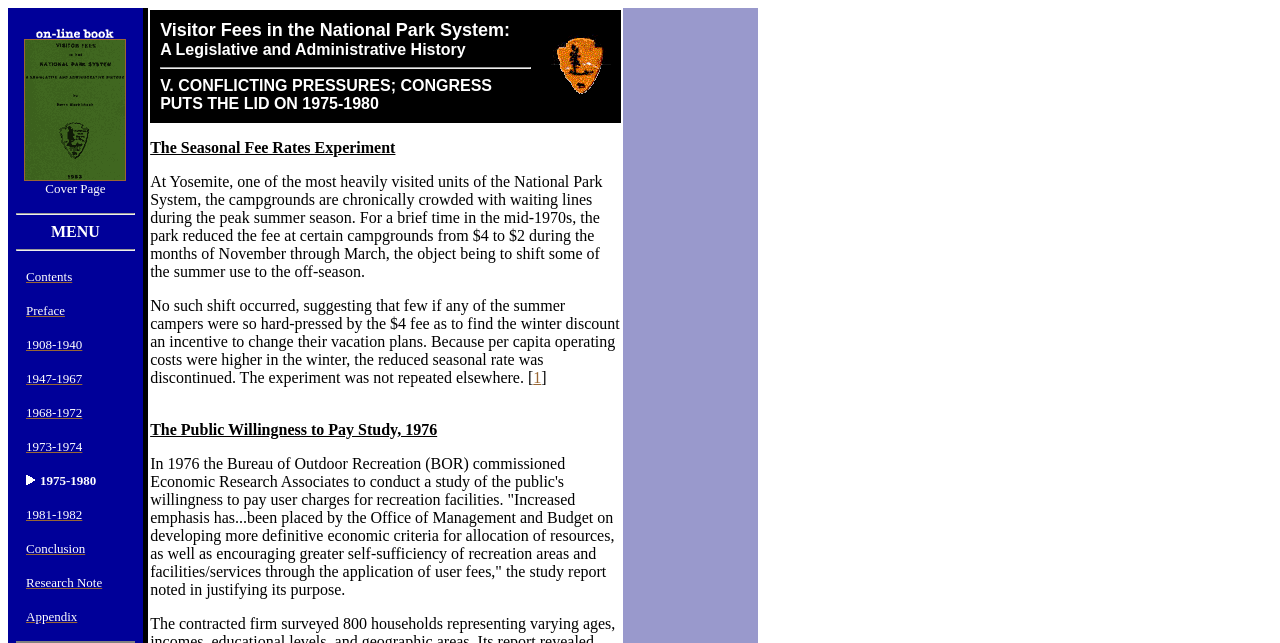Please indicate the bounding box coordinates for the clickable area to complete the following task: "View the cover page". The coordinates should be specified as four float numbers between 0 and 1, i.e., [left, top, right, bottom].

[0.019, 0.26, 0.099, 0.286]